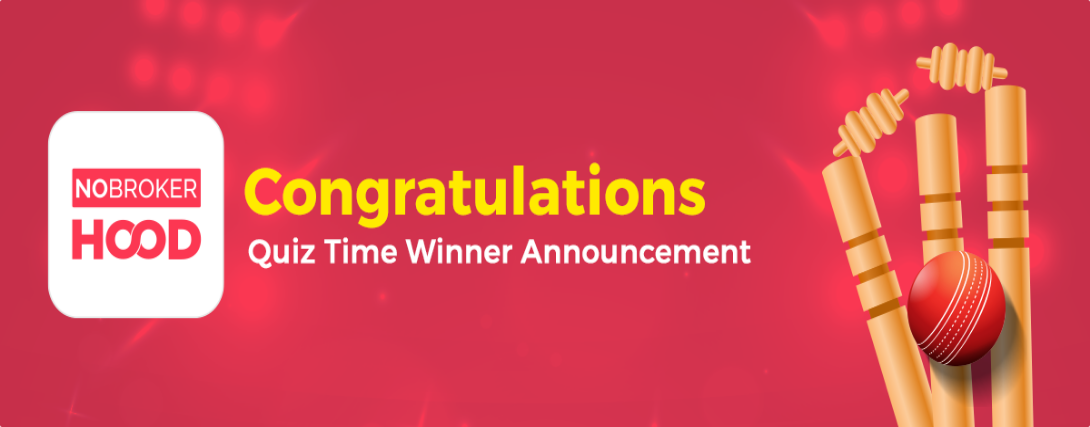What is the purpose of the graphic?
Use the image to give a comprehensive and detailed response to the question.

The purpose of the graphic is clearly communicated by the text 'Quiz Time Winner Announcement', which is prominently displayed alongside a bold and cheerful 'Congratulations' in yellow.